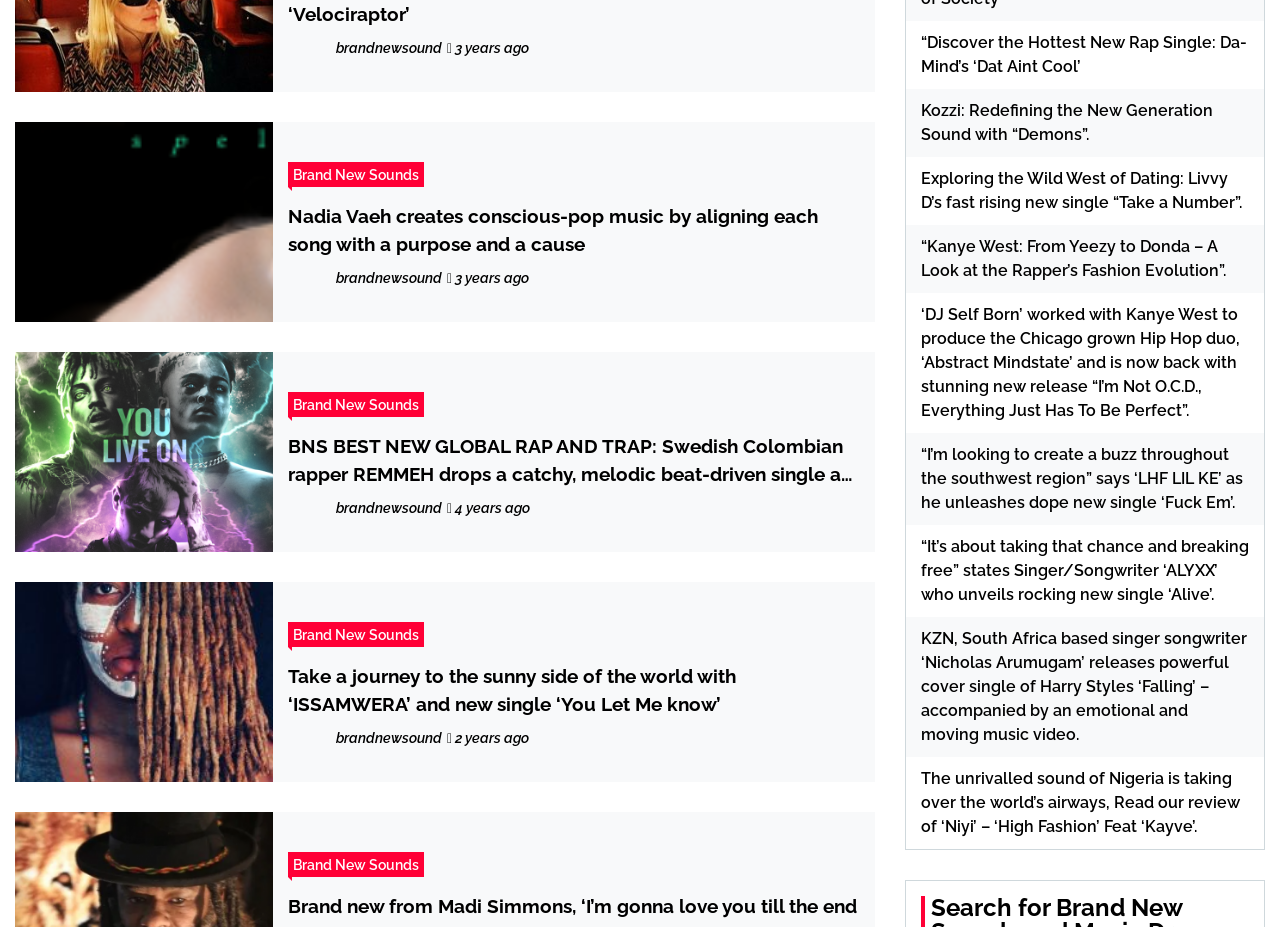Can you give a comprehensive explanation to the question given the content of the image?
How many links are on the left side of the webpage?

I looked at the links on the webpage and found that there are 3 links on the left side, based on their bounding box coordinates.